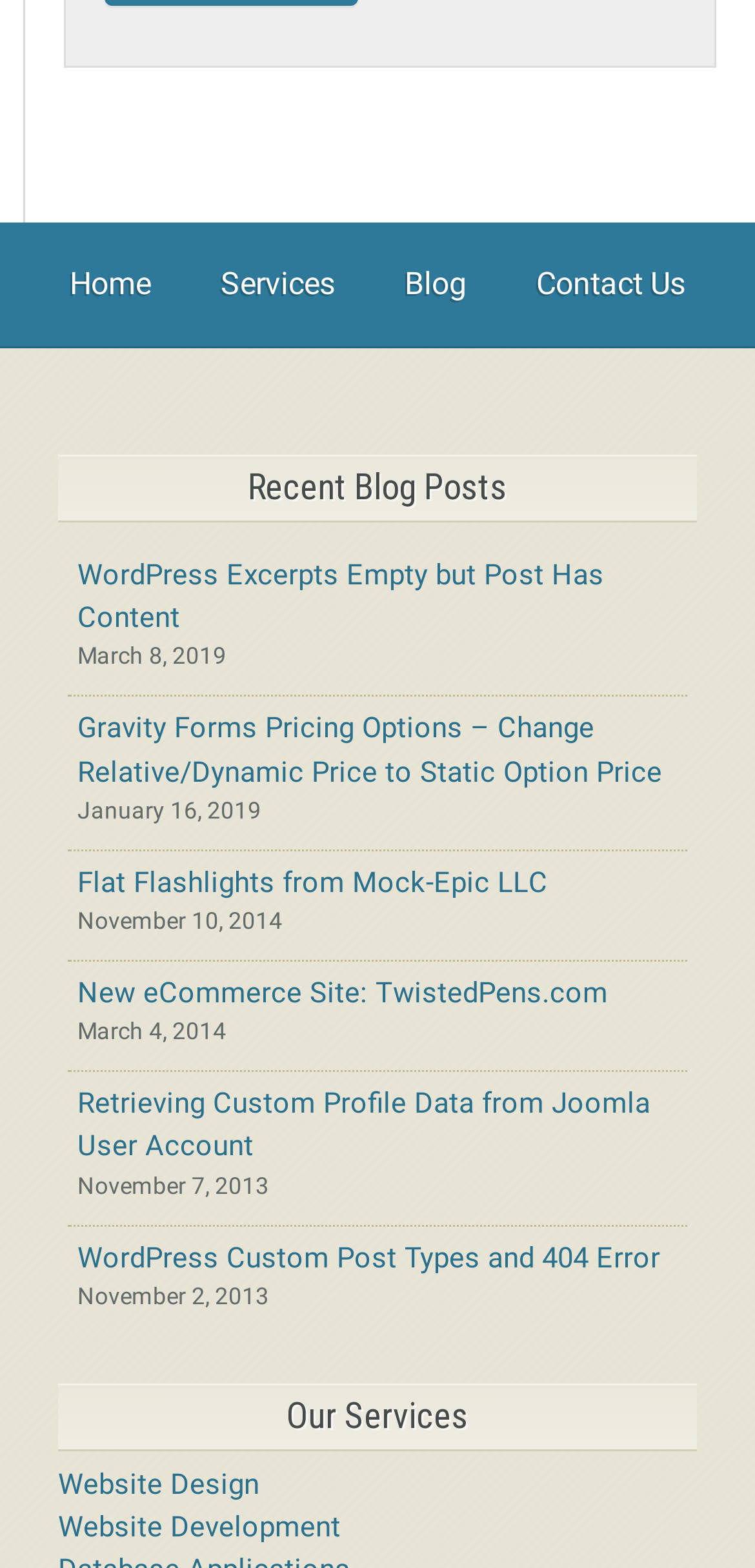What is the second service offered?
Please look at the screenshot and answer using one word or phrase.

Website Development